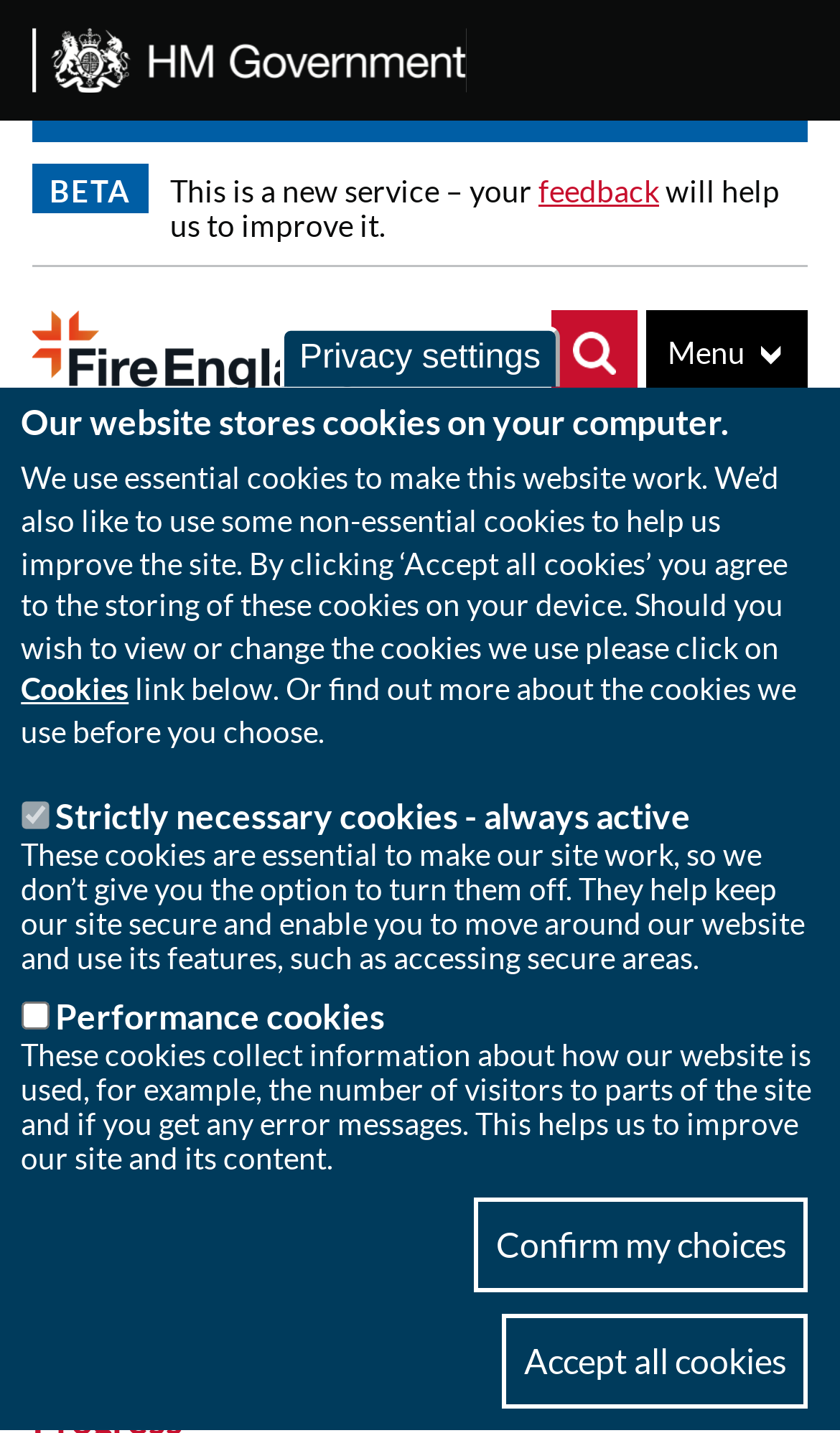What is the recommendation 33.15a about?
From the image, respond with a single word or phrase.

London Fire Brigade policies